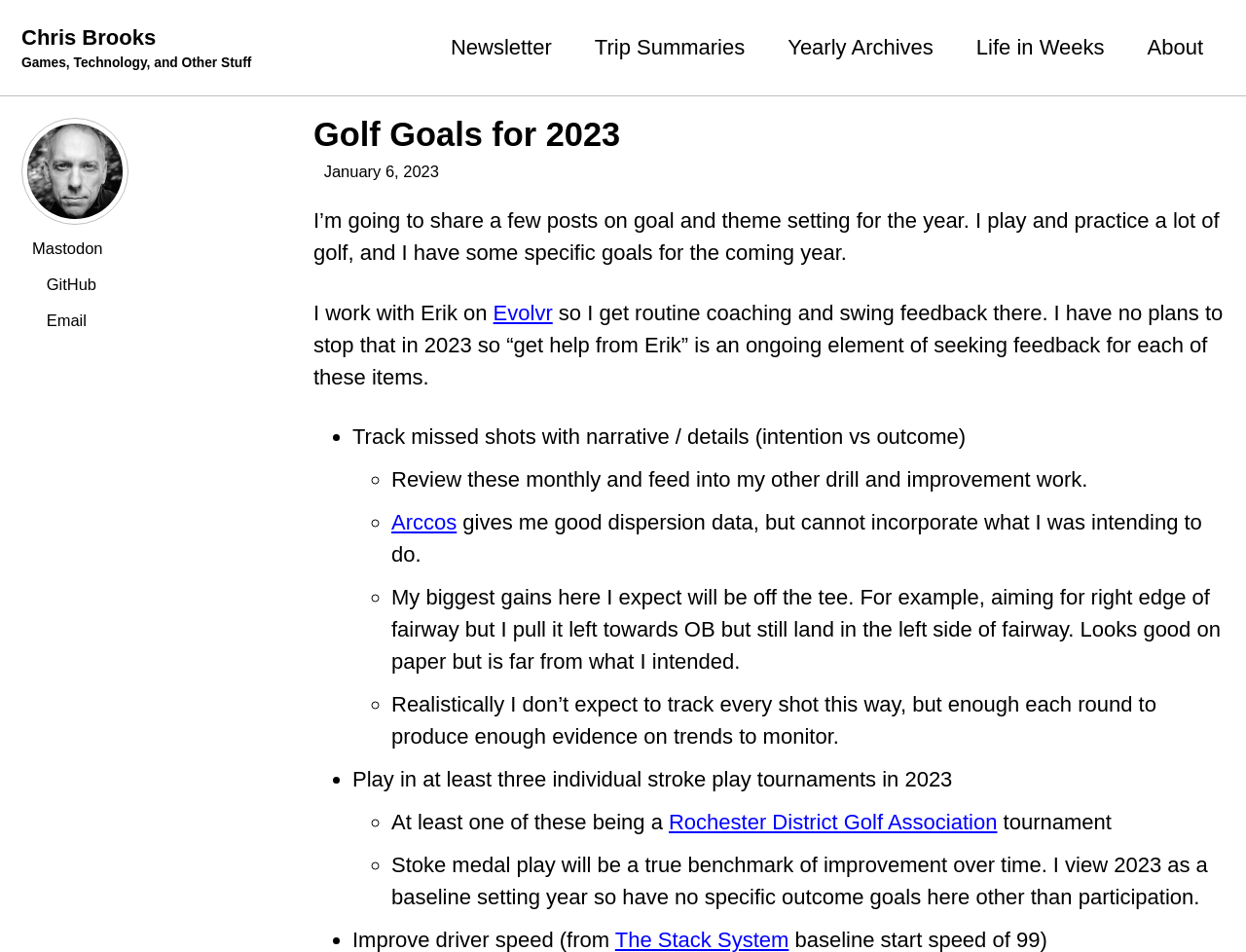Find the bounding box coordinates of the element to click in order to complete the given instruction: "Click the 'Newsletter' link."

[0.362, 0.033, 0.443, 0.067]